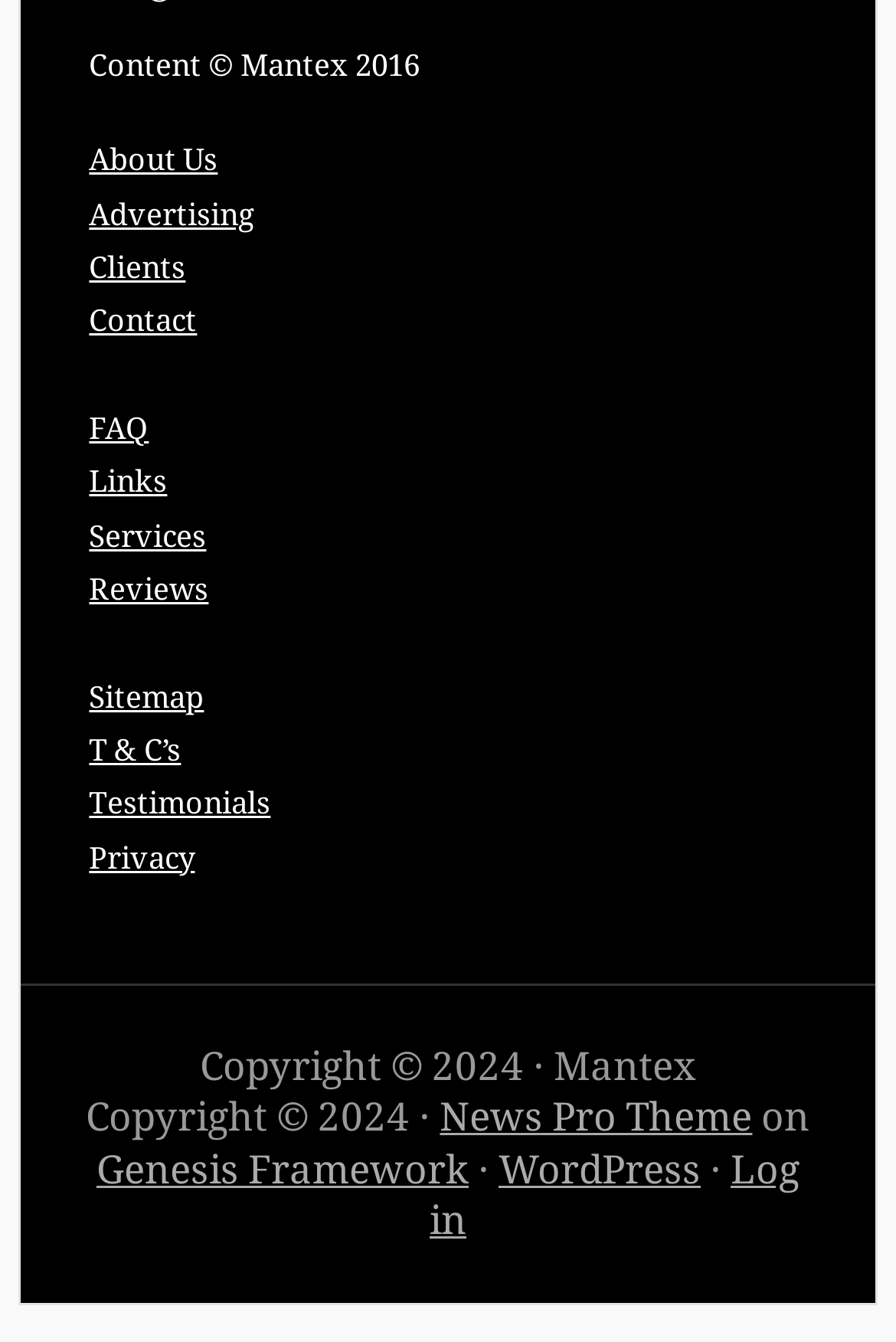How many links are there in the top navigation menu?
Please utilize the information in the image to give a detailed response to the question.

The top navigation menu consists of links such as 'About Us', 'Advertising', 'Clients', and so on. By counting the number of links, we can see that there are 11 links in total.